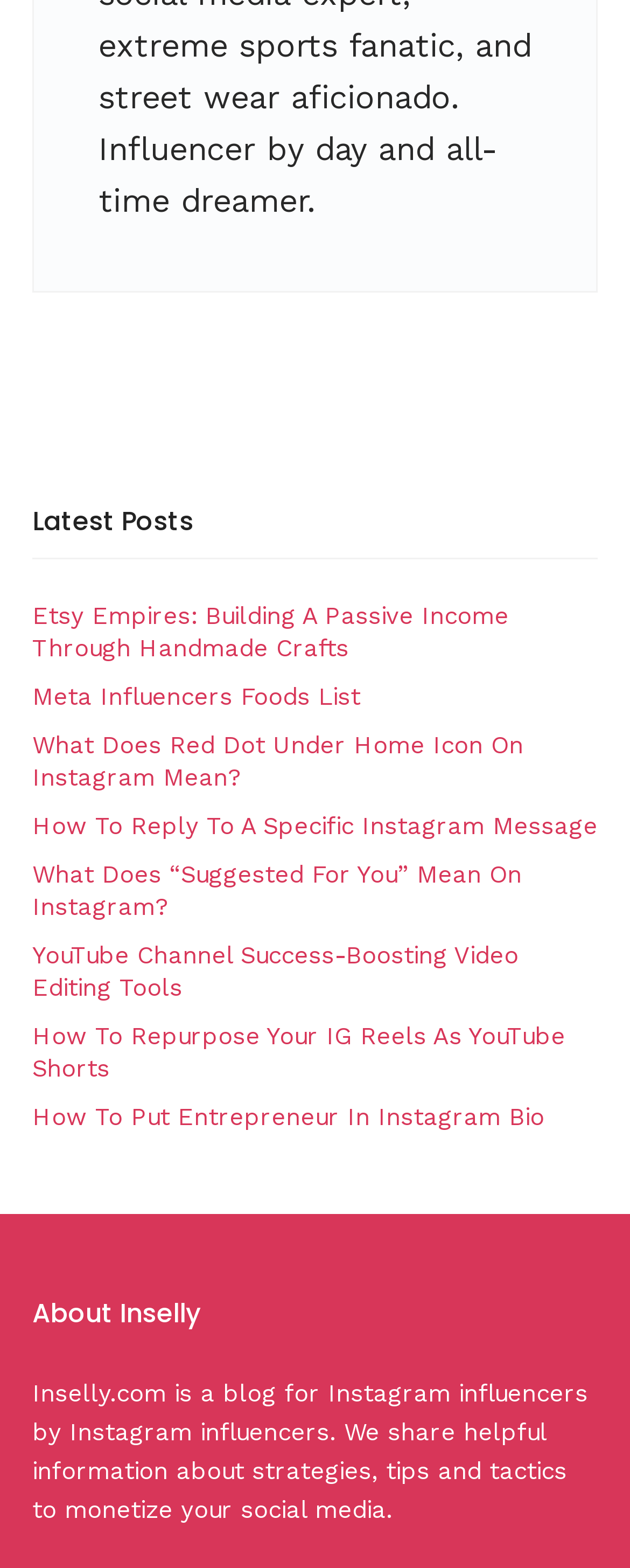Find the bounding box coordinates of the clickable region needed to perform the following instruction: "Read the article about Meta Influencers Foods List". The coordinates should be provided as four float numbers between 0 and 1, i.e., [left, top, right, bottom].

[0.051, 0.435, 0.572, 0.453]